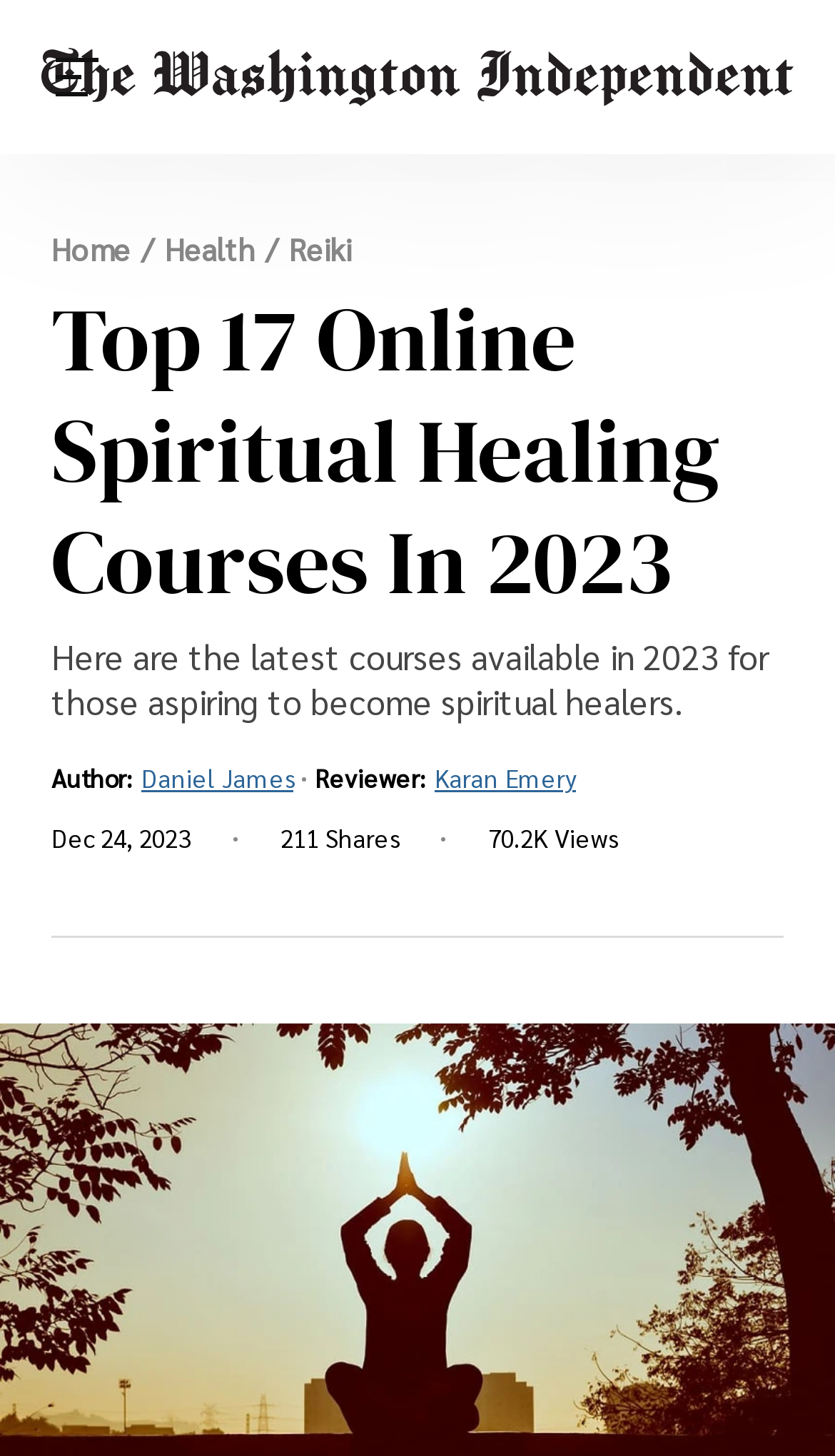Reply to the question with a single word or phrase:
What is the date of the article?

Dec 24, 2023